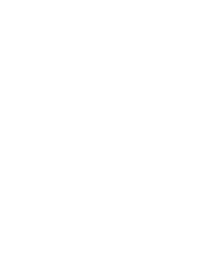What is the company's goal for customer service? Examine the screenshot and reply using just one word or a brief phrase.

Customer satisfaction